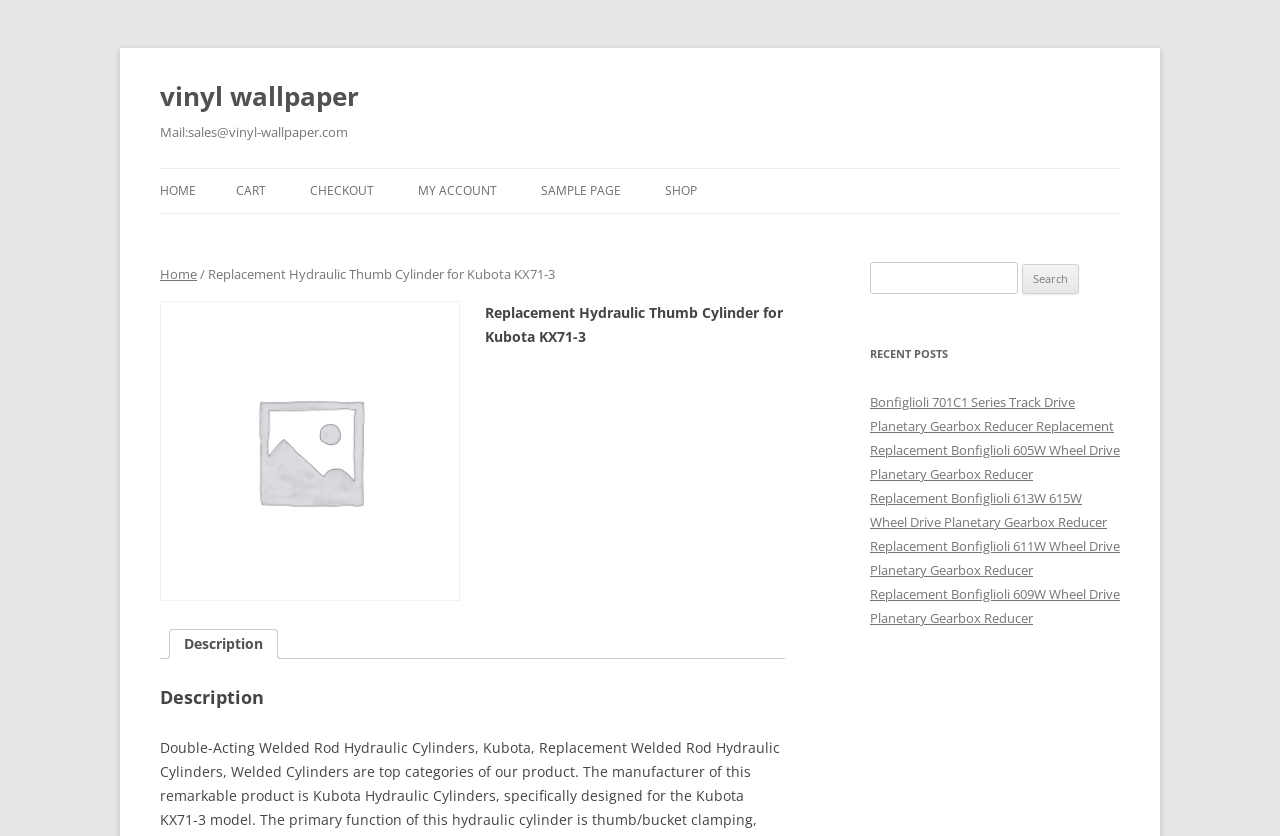Identify the bounding box coordinates of the area you need to click to perform the following instruction: "Check recent posts".

[0.68, 0.409, 0.875, 0.438]